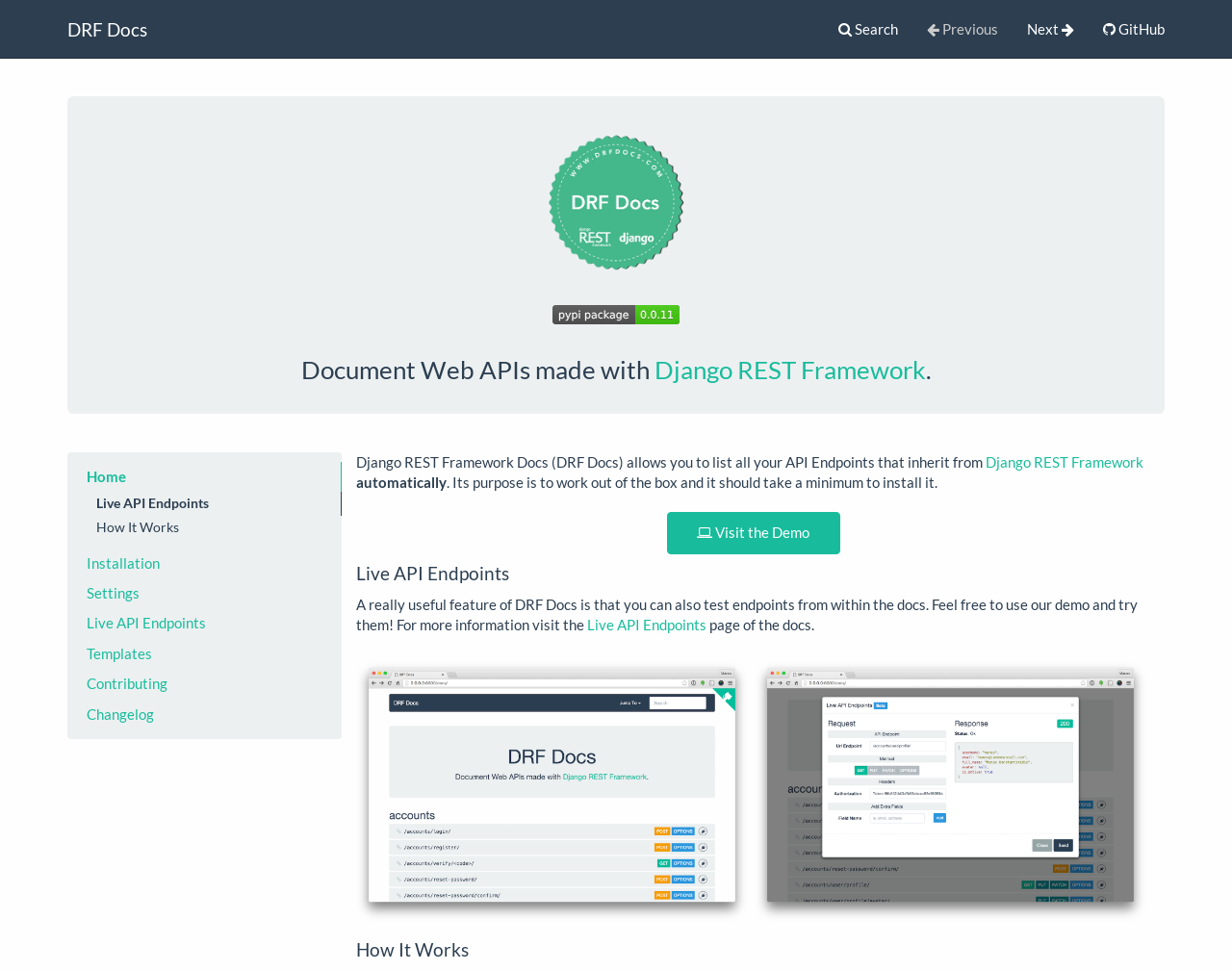Show the bounding box coordinates of the element that should be clicked to complete the task: "View the Demo".

[0.541, 0.528, 0.682, 0.571]